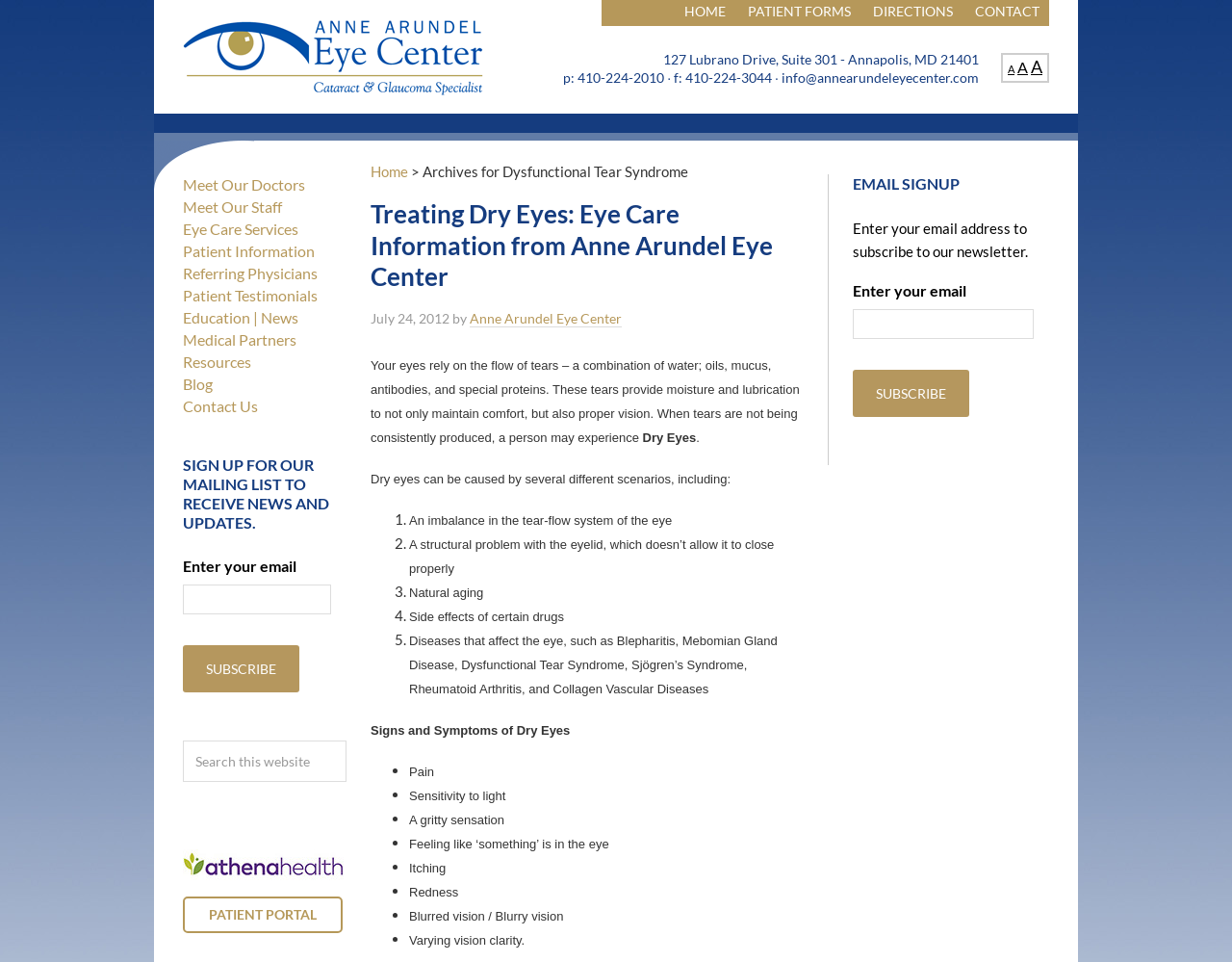Find the bounding box coordinates for the element that must be clicked to complete the instruction: "Click on the 'HOME' link". The coordinates should be four float numbers between 0 and 1, indicated as [left, top, right, bottom].

[0.548, 0.0, 0.597, 0.027]